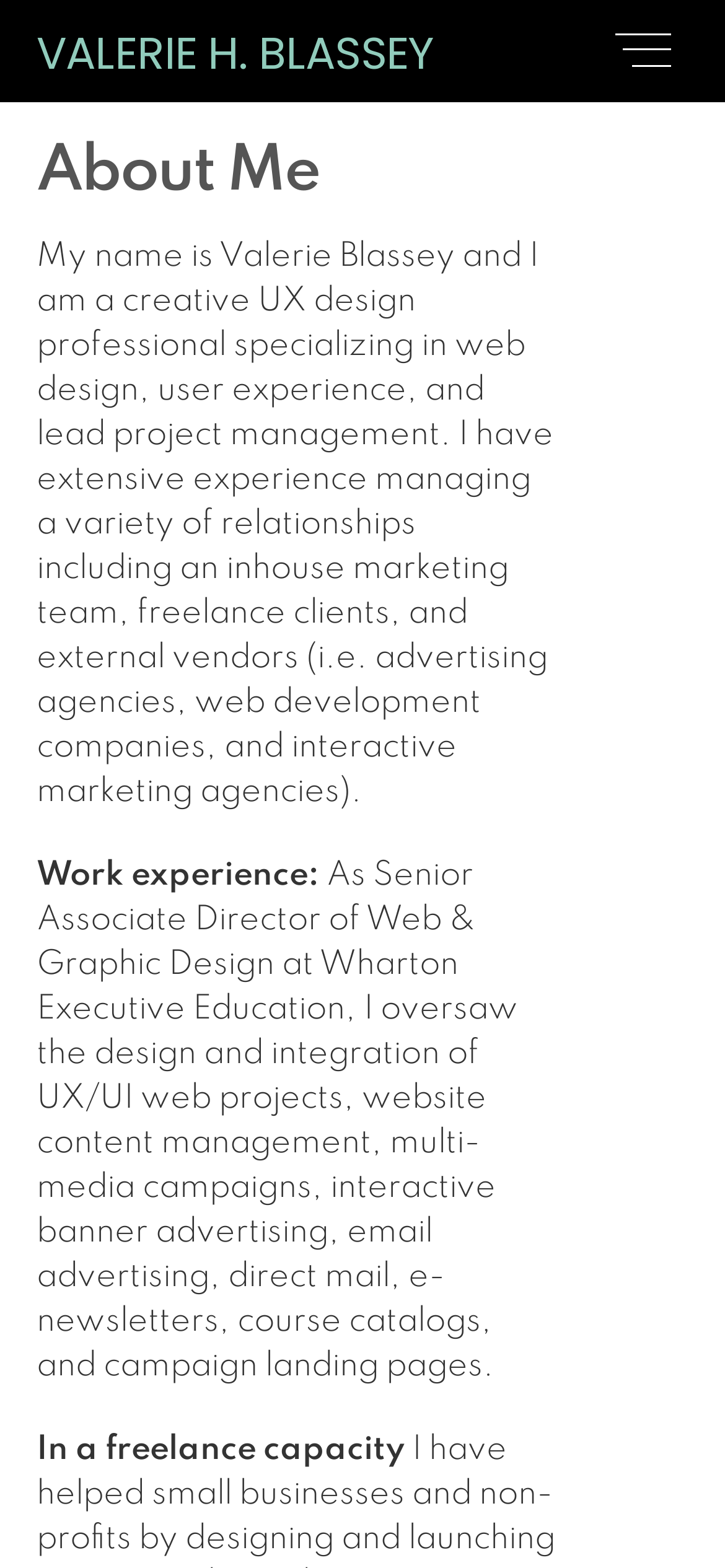Please find the bounding box for the following UI element description. Provide the coordinates in (top-left x, top-left y, bottom-right x, bottom-right y) format, with values between 0 and 1: parent_node: Name (required) alt=":-D"

None